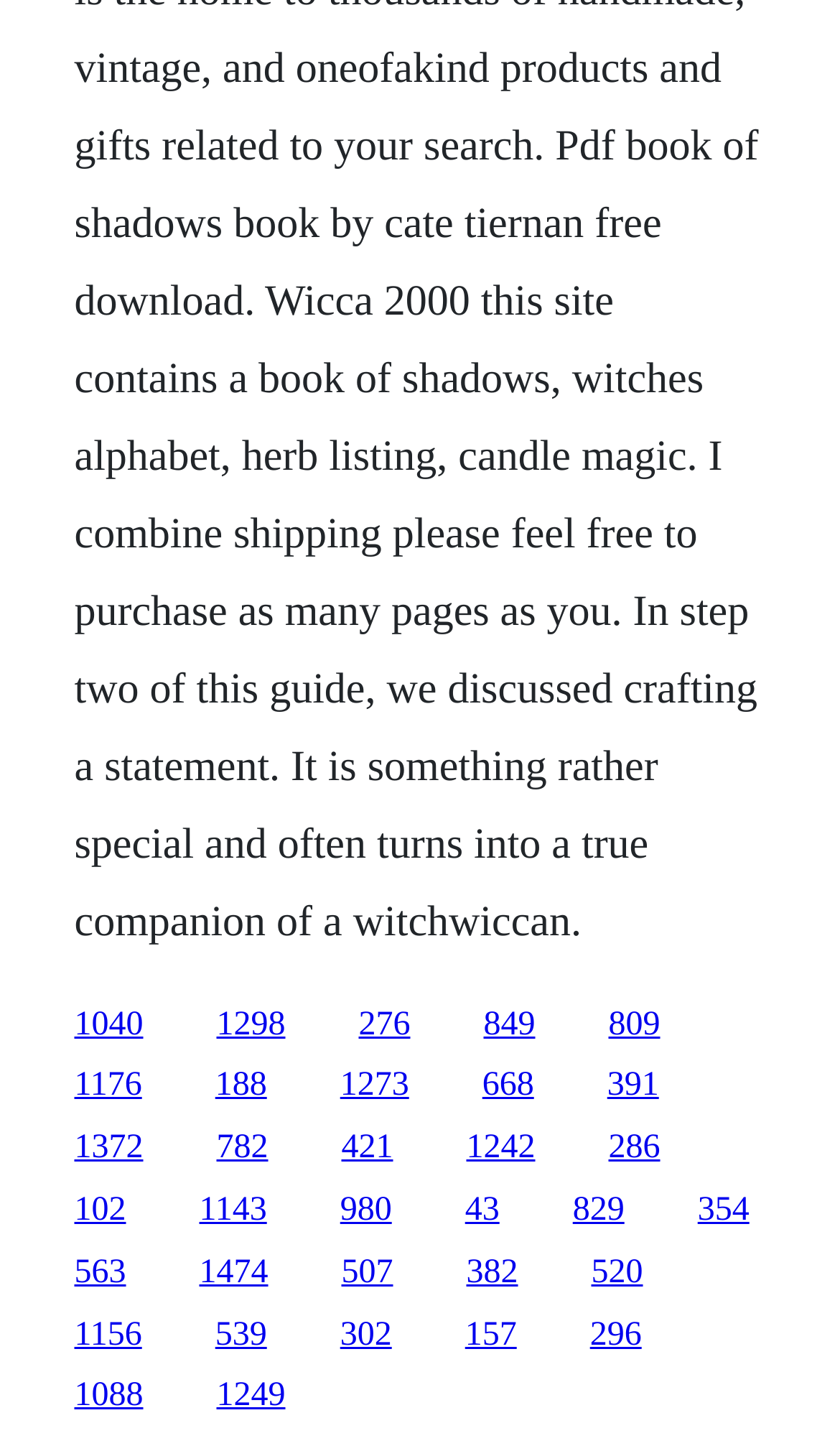Kindly provide the bounding box coordinates of the section you need to click on to fulfill the given instruction: "access the fifteenth link".

[0.554, 0.781, 0.637, 0.807]